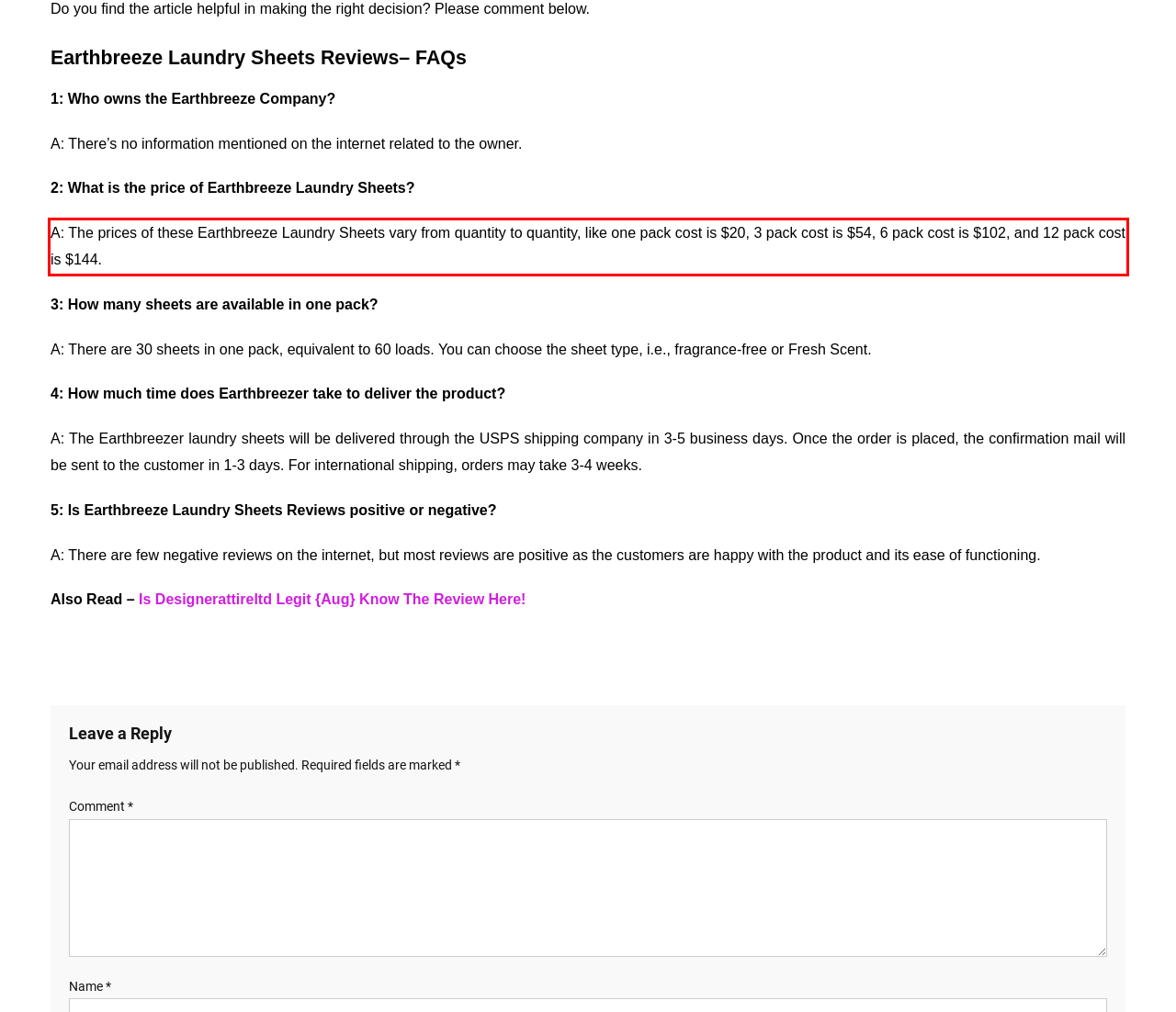By examining the provided screenshot of a webpage, recognize the text within the red bounding box and generate its text content.

A: The prices of these Earthbreeze Laundry Sheets vary from quantity to quantity, like one pack cost is $20, 3 pack cost is $54, 6 pack cost is $102, and 12 pack cost is $144.